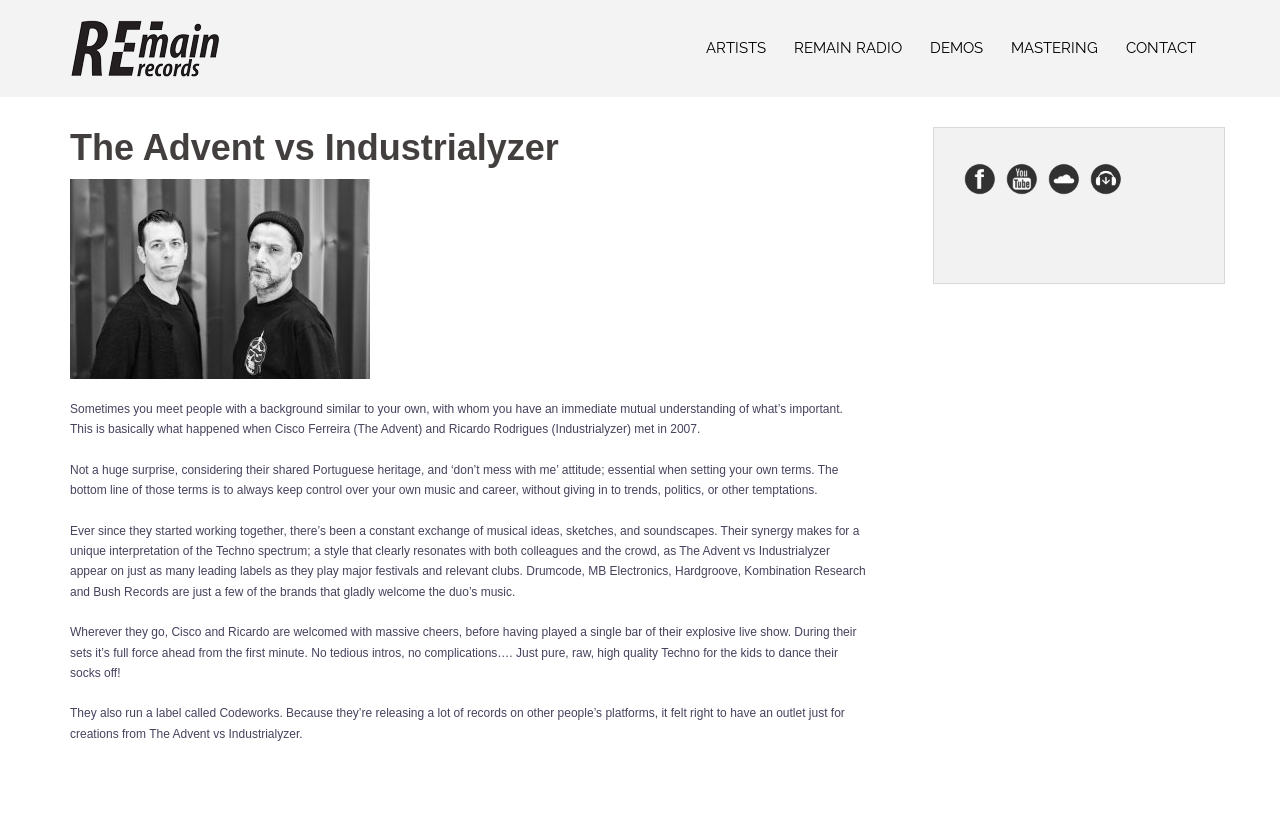Find the bounding box coordinates of the clickable area that will achieve the following instruction: "Read about The Advent vs Industrialyzer".

[0.055, 0.494, 0.658, 0.537]